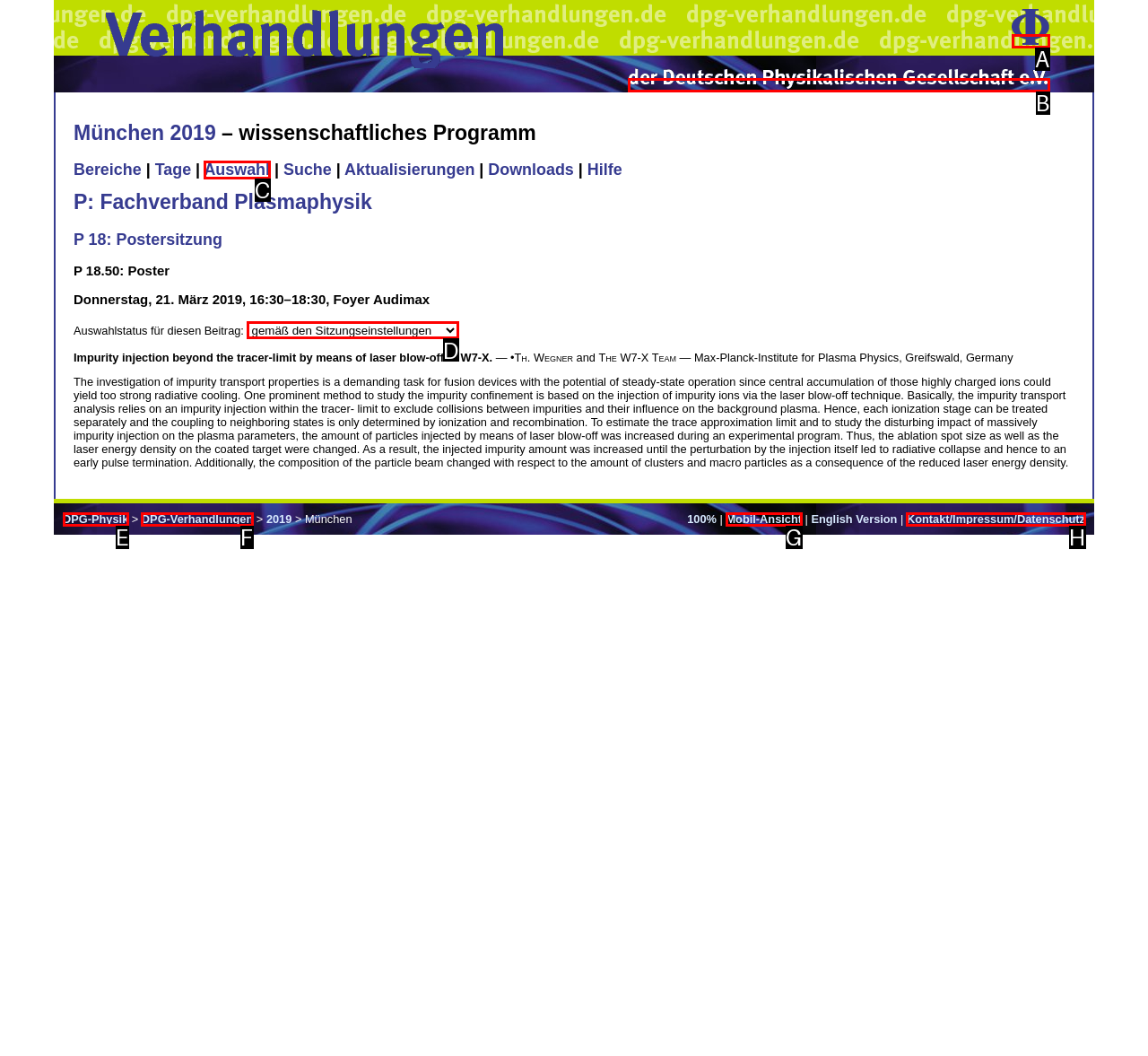Match the HTML element to the given description: alt="DPG"
Indicate the option by its letter.

B